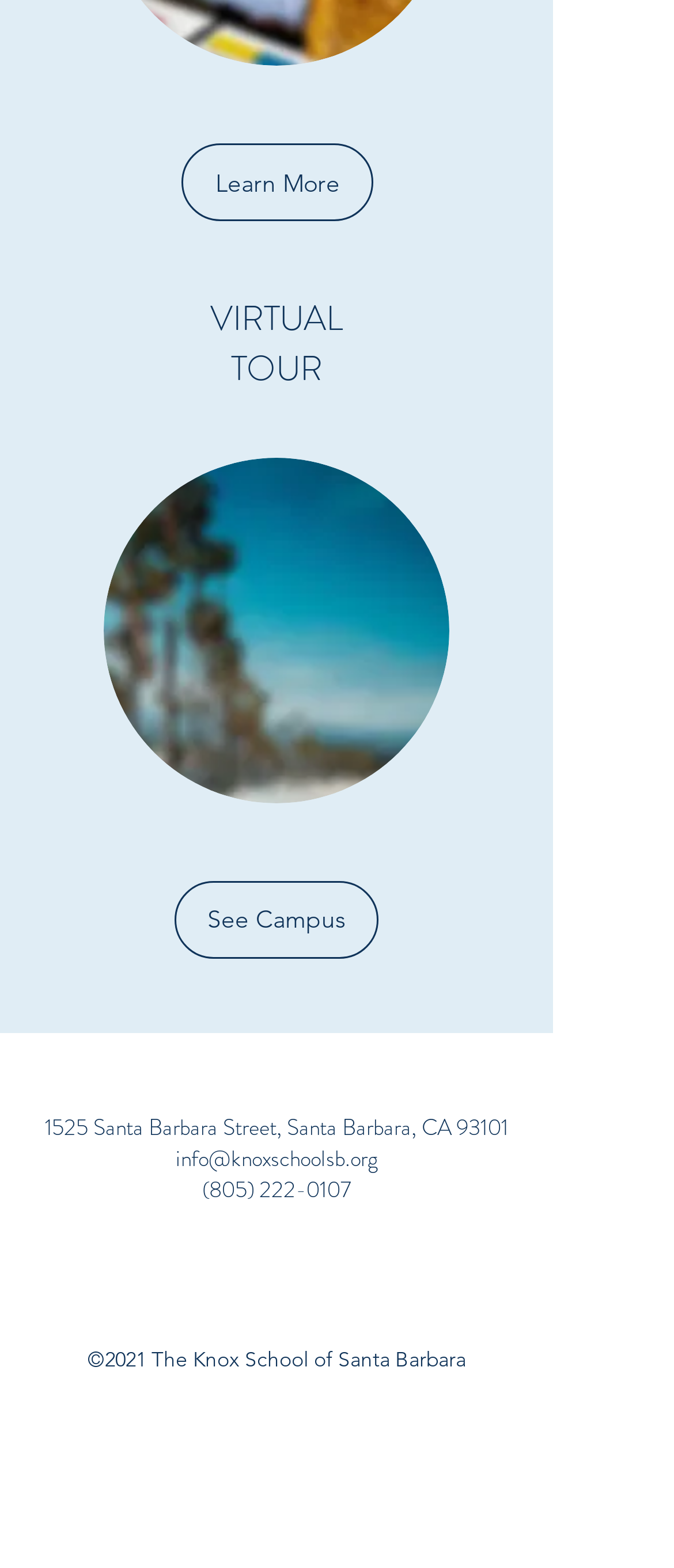What is the purpose of the 'See Campus' link?
Based on the visual information, provide a detailed and comprehensive answer.

I inferred this answer by looking at the context of the 'See Campus' link, which is located near the 'VIRTUAL TOUR' heading and an image, suggesting that it might be related to viewing the campus.